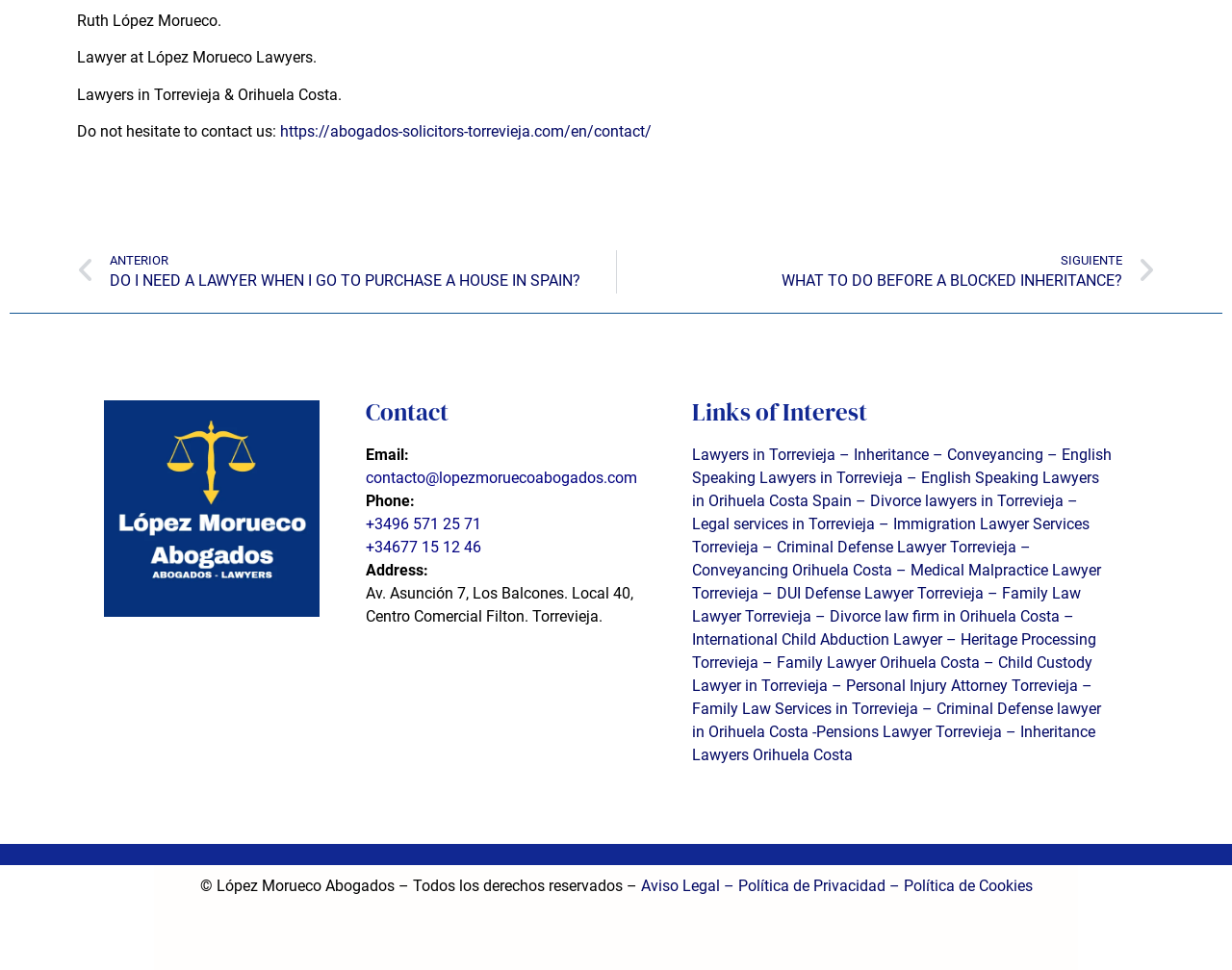How many links are there in the 'Links of Interest' section?
Provide a well-explained and detailed answer to the question.

The 'Links of Interest' section is a heading element that contains 15 link elements, each pointing to a different webpage related to legal services.